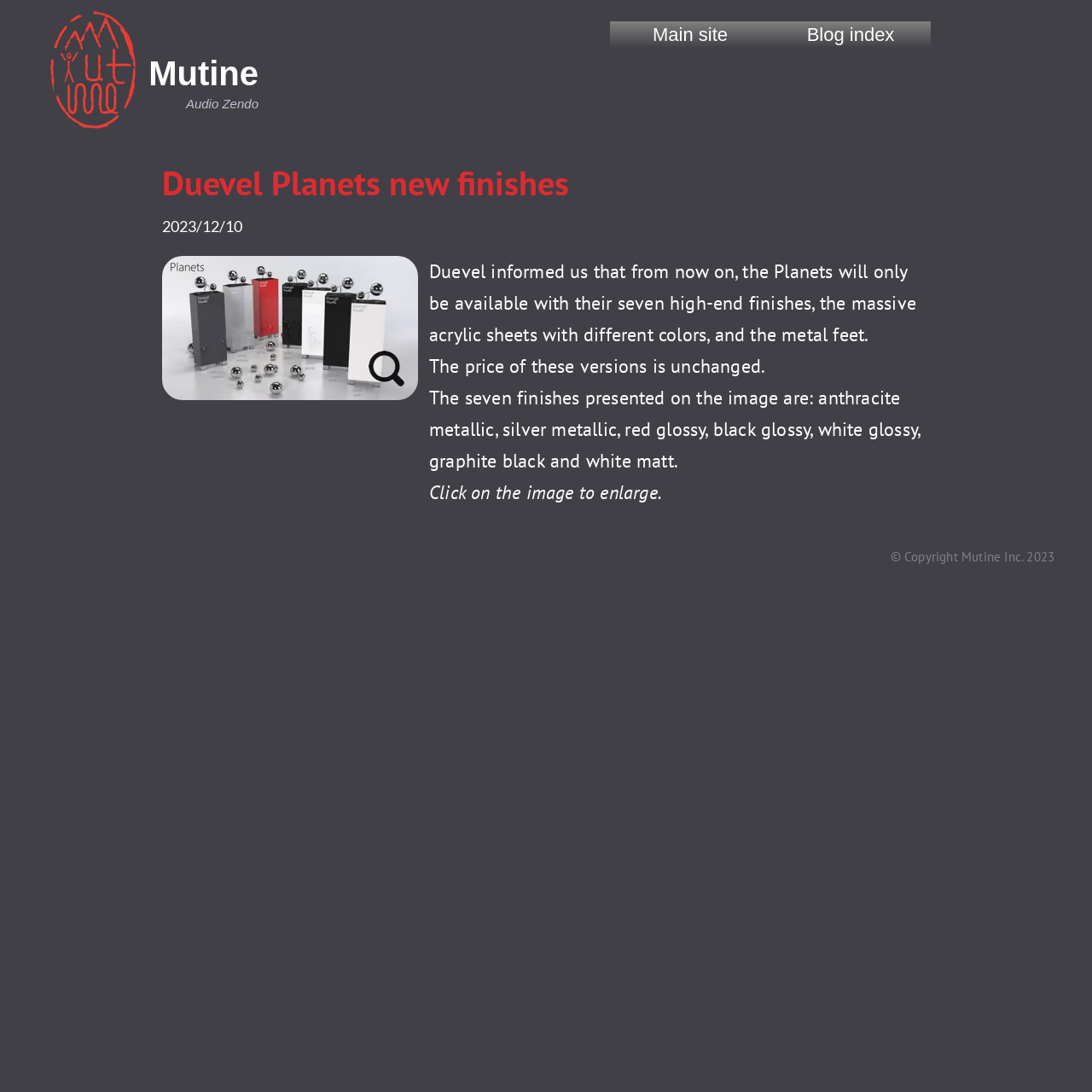Based on the image, please elaborate on the answer to the following question:
How many finishes are presented on the image?

The text states 'The seven finishes presented on the image are: anthracite metallic, silver metallic, red glossy, black glossy, white glossy, graphite black and white matt.' Therefore, there are seven finishes presented on the image.